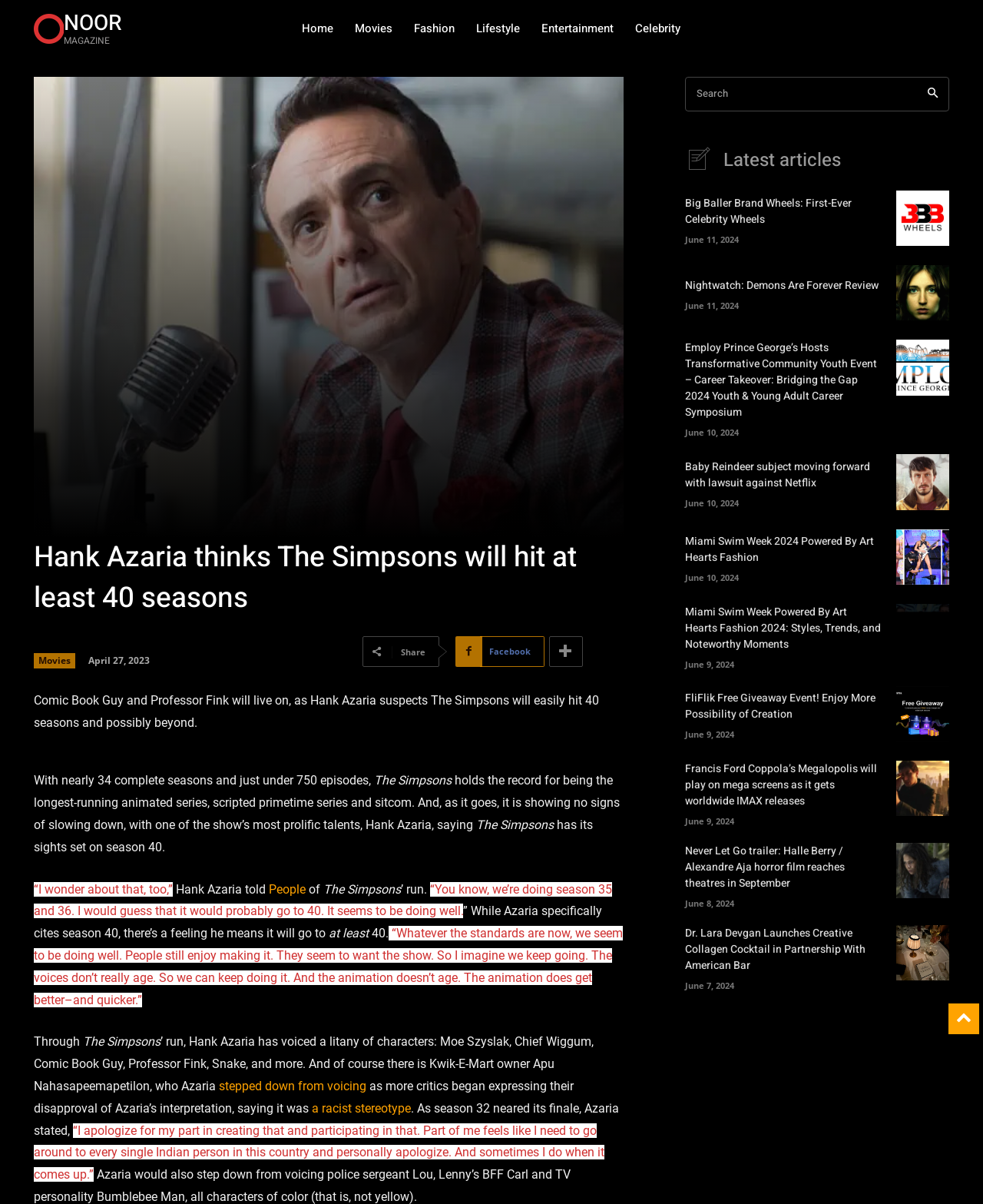Please identify the bounding box coordinates of the region to click in order to complete the task: "Search for something". The coordinates must be four float numbers between 0 and 1, specified as [left, top, right, bottom].

[0.697, 0.064, 0.932, 0.092]